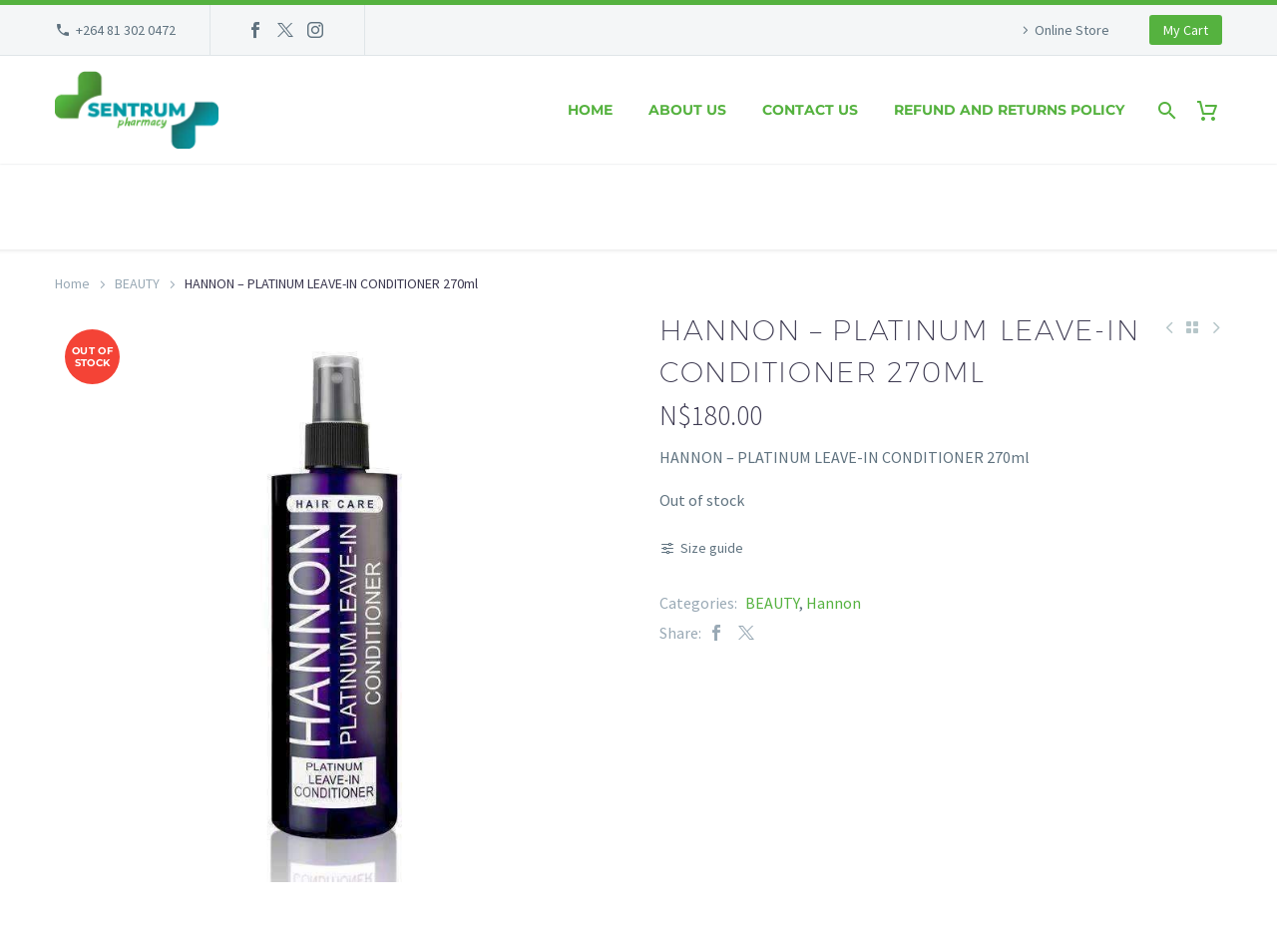Please identify the bounding box coordinates of the element's region that should be clicked to execute the following instruction: "View size guide". The bounding box coordinates must be four float numbers between 0 and 1, i.e., [left, top, right, bottom].

[0.516, 0.565, 0.582, 0.589]